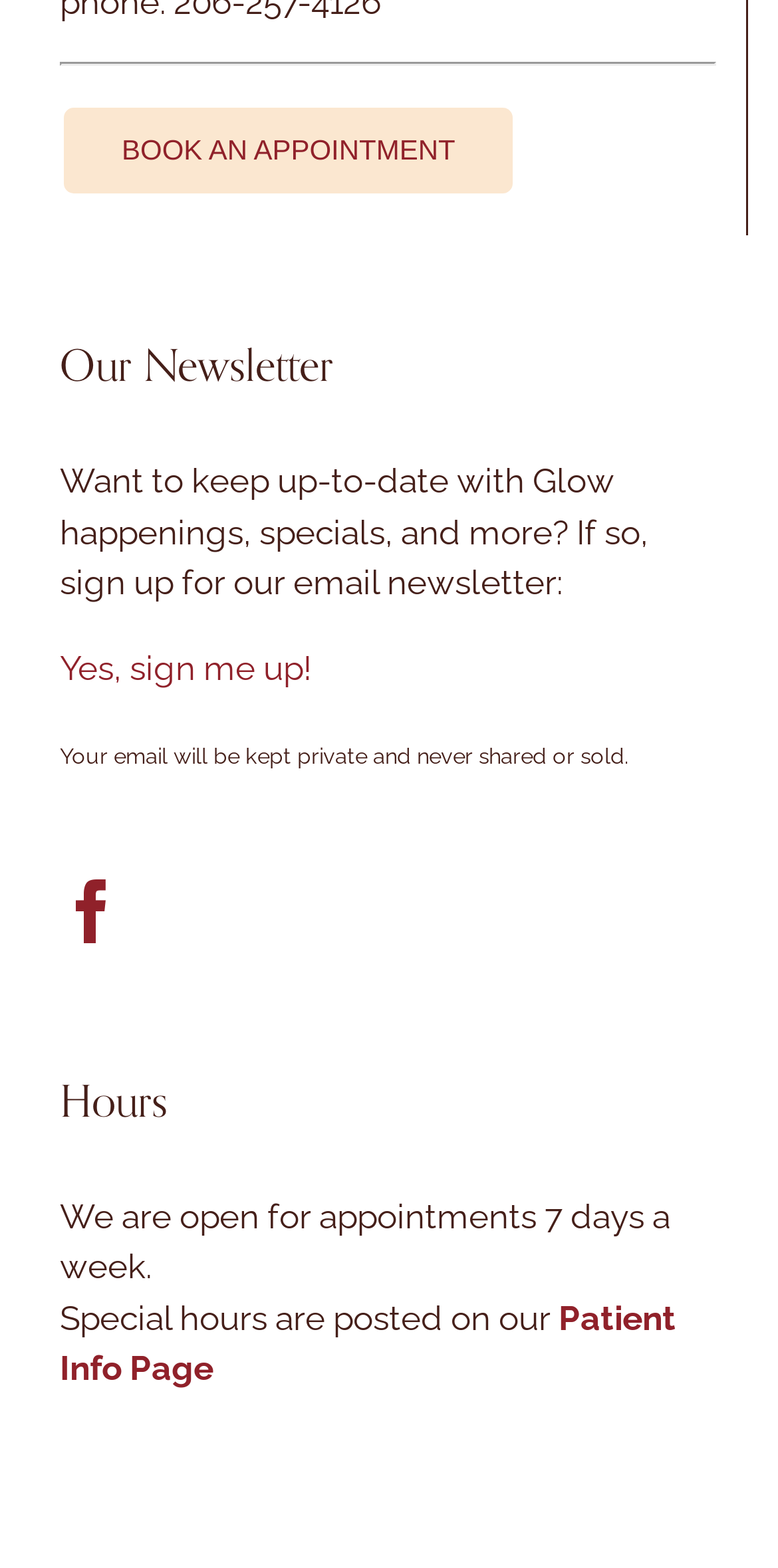What is the purpose of the 'BOOK AN APPOINTMENT' button?
Answer the question with as much detail as you can, using the image as a reference.

The 'BOOK AN APPOINTMENT' button is a prominent element on the webpage, and its purpose is to allow users to book an appointment, likely with a healthcare professional or service provider, as the webpage appears to be related to a medical or wellness service.